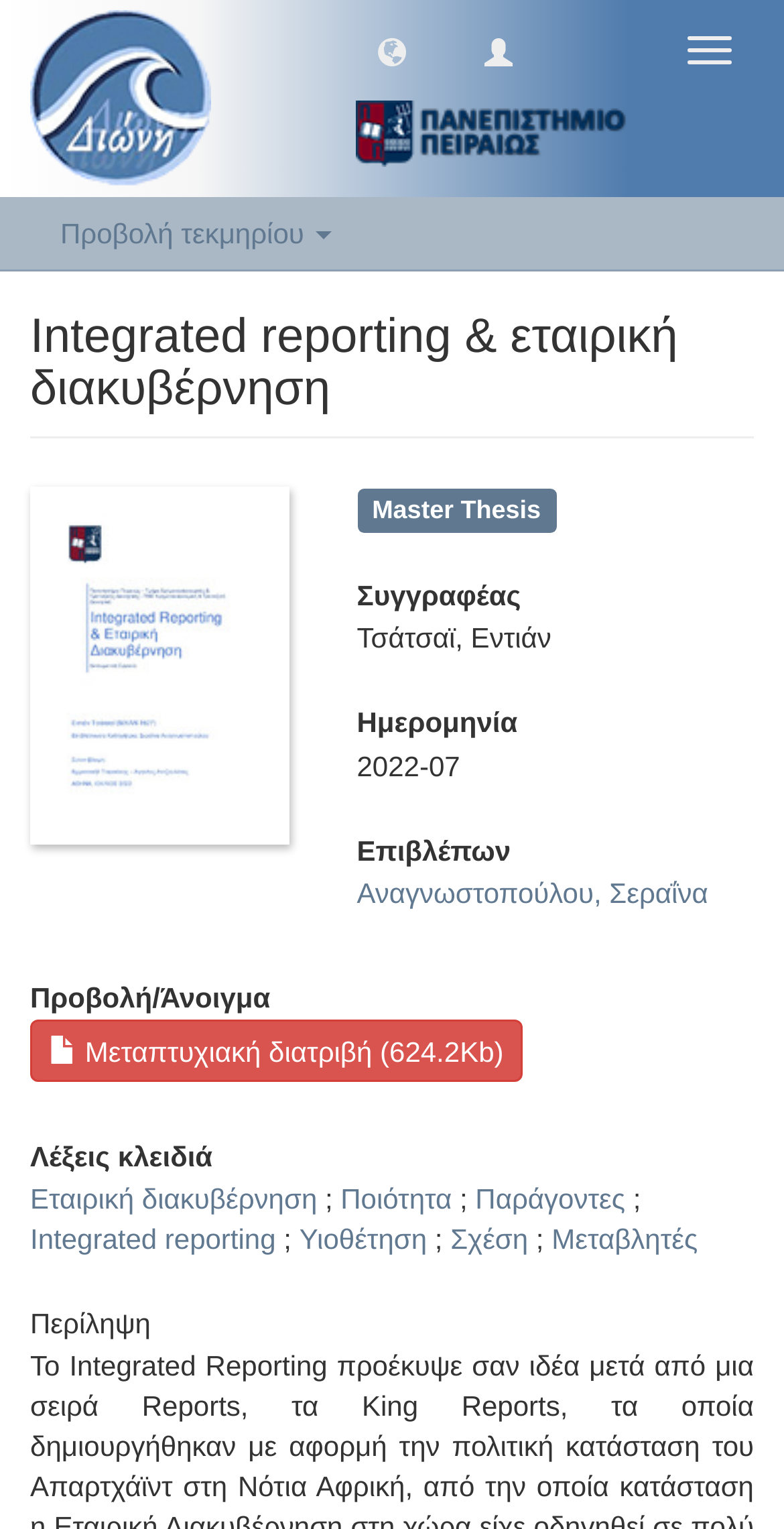Please identify the bounding box coordinates of the element I should click to complete this instruction: 'View thesis'. The coordinates should be given as four float numbers between 0 and 1, like this: [left, top, right, bottom].

[0.077, 0.142, 0.423, 0.163]